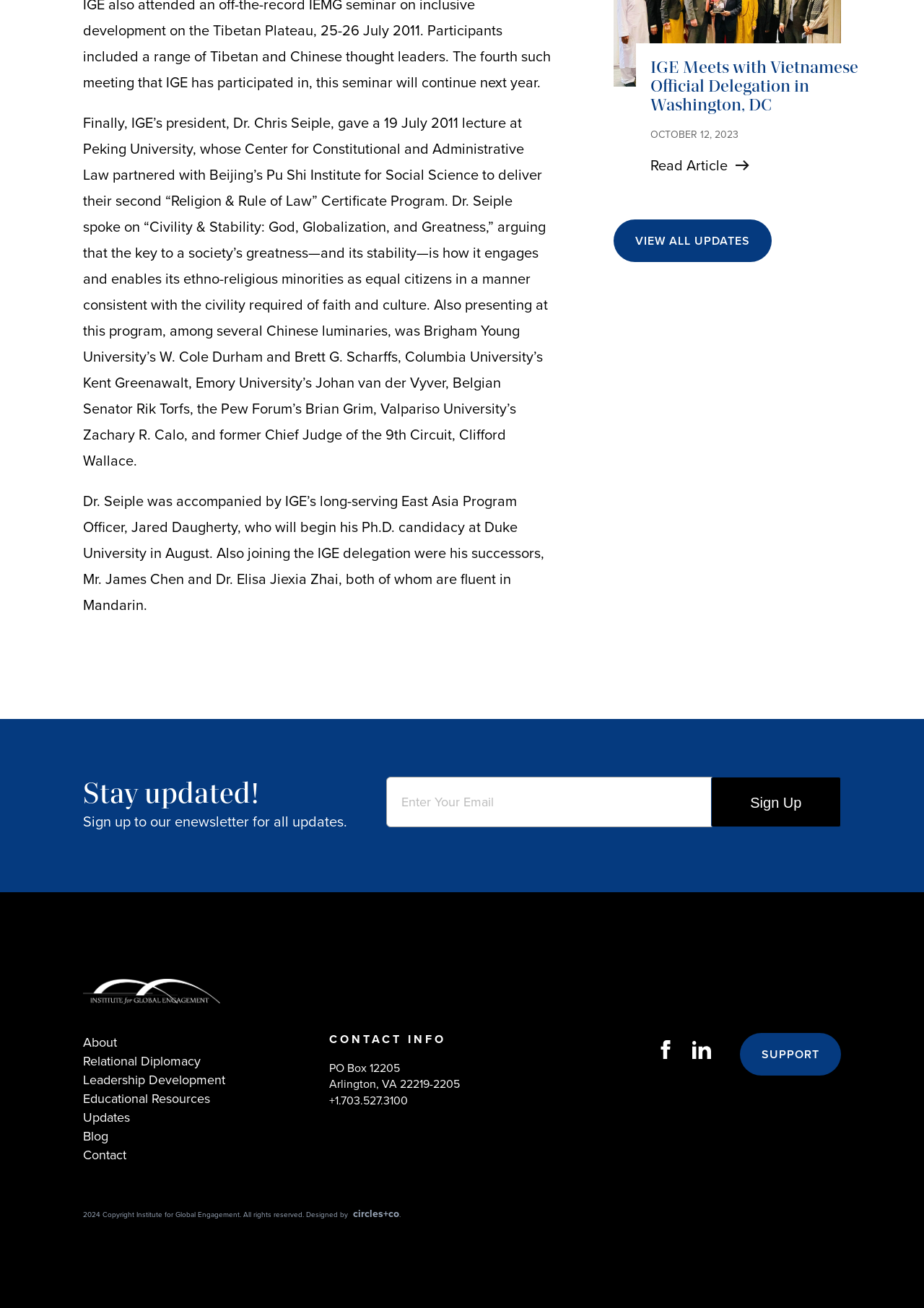Analyze the image and deliver a detailed answer to the question: What is the phone number listed in the CONTACT INFO section?

The StaticText element with ID 246 lists the phone number '+1.703.527.3100' in the CONTACT INFO section of the webpage.